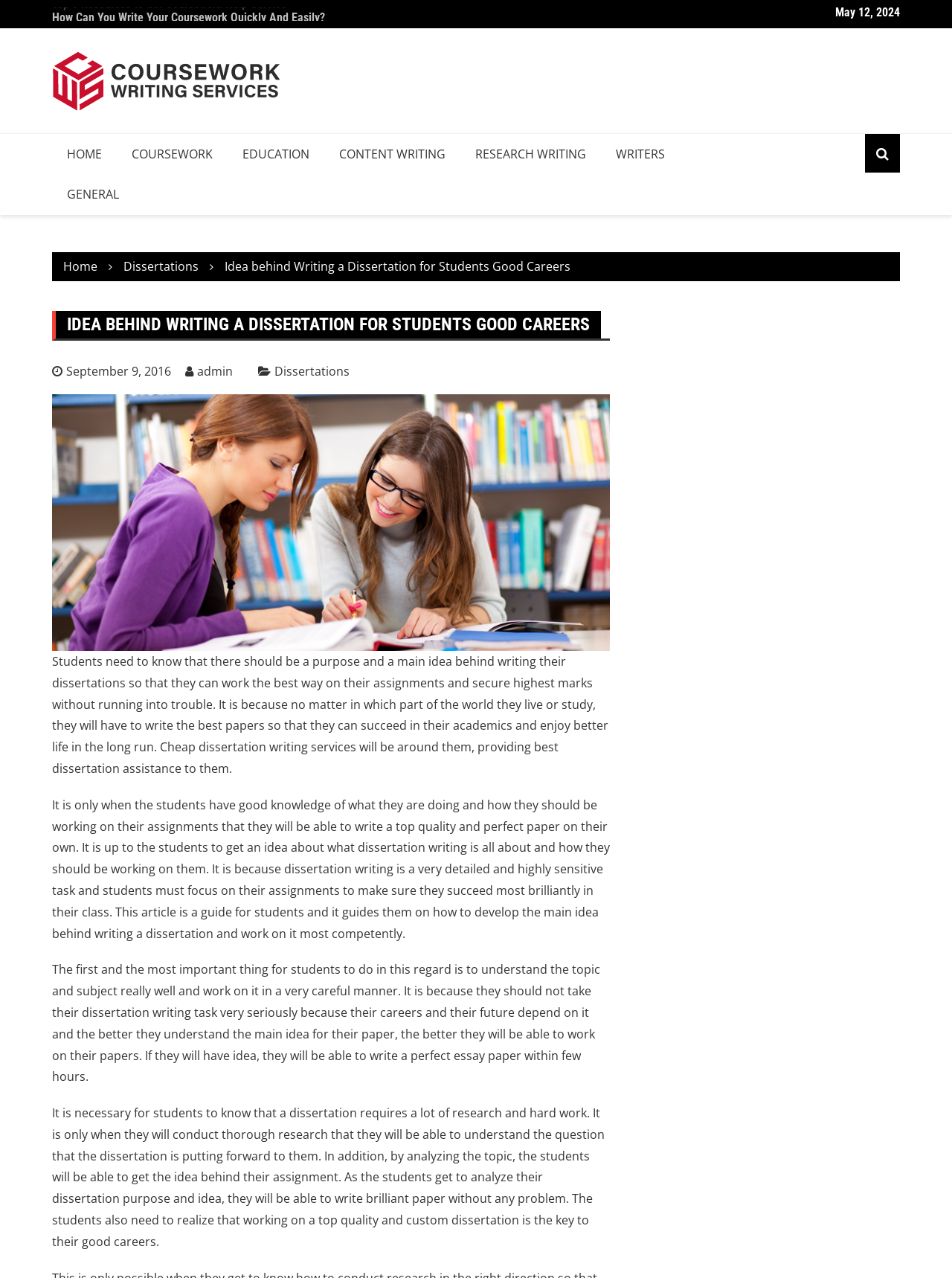Please identify the bounding box coordinates of the element's region that needs to be clicked to fulfill the following instruction: "Click on the 'Cheap dissertation writing services' link". The bounding box coordinates should consist of four float numbers between 0 and 1, i.e., [left, top, right, bottom].

[0.168, 0.578, 0.374, 0.591]